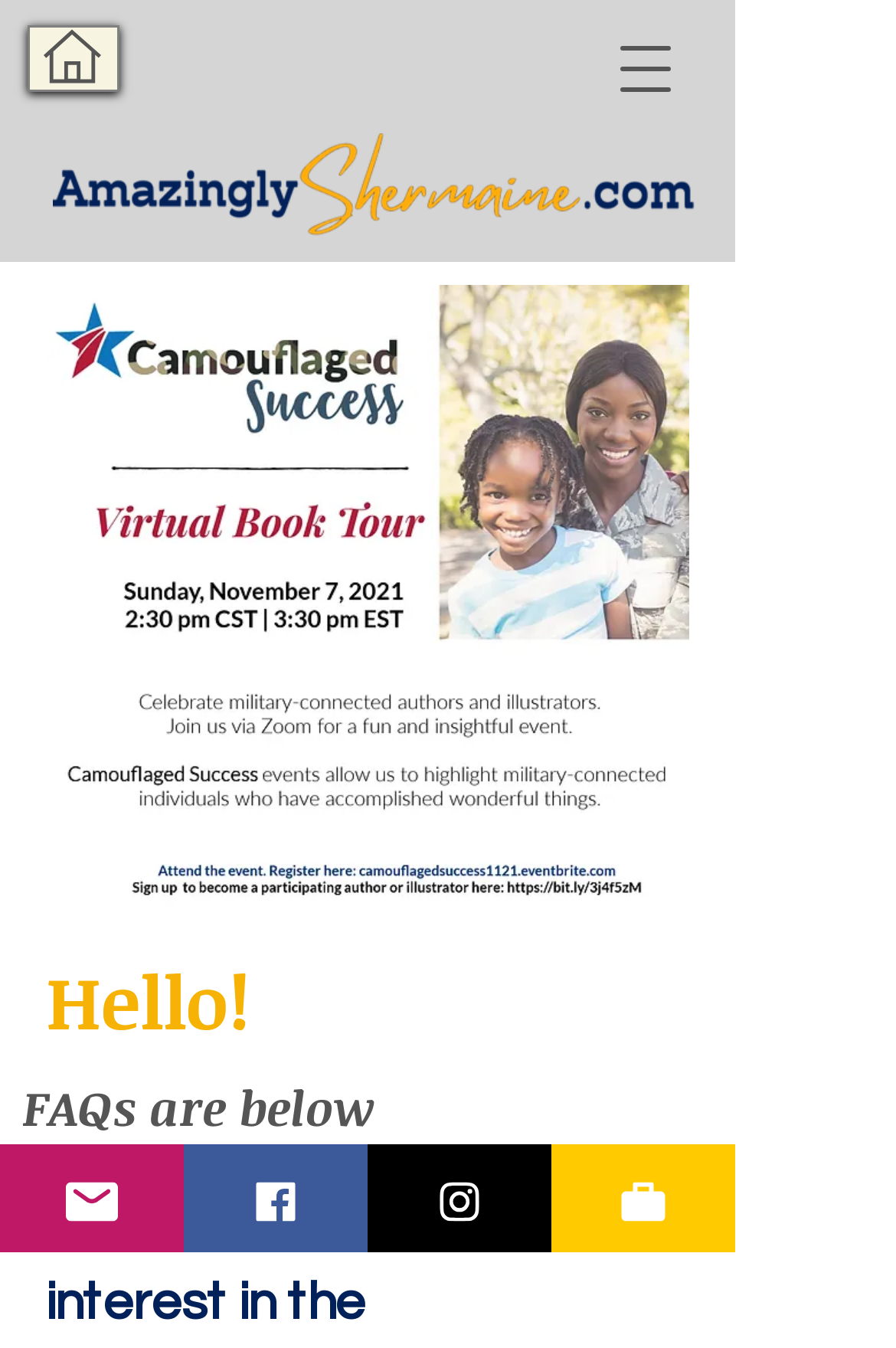Give a one-word or short phrase answer to the question: 
What is the logo image at the top of the page?

AmazinglyShermaine_edited.png